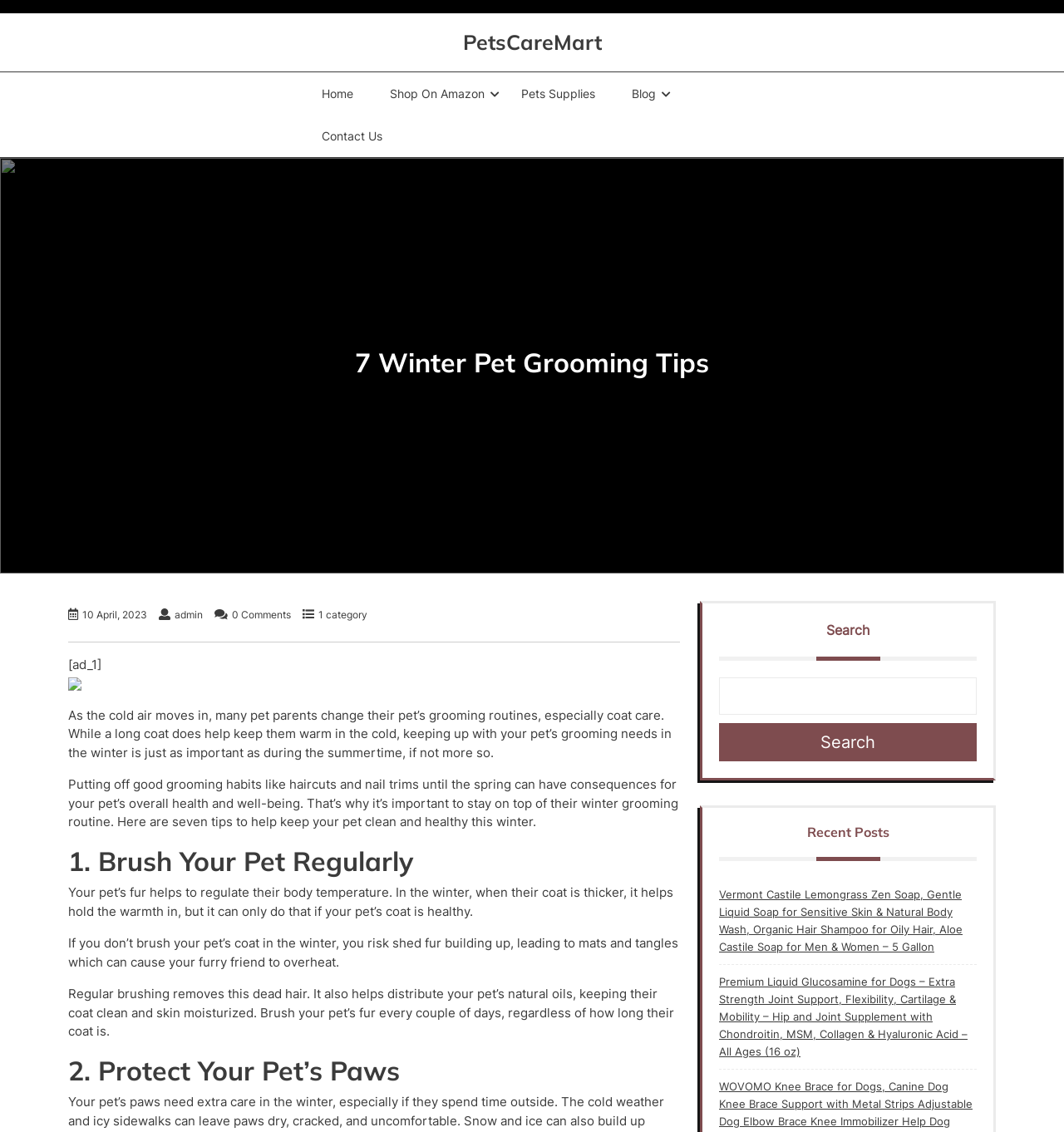Use the information in the screenshot to answer the question comprehensively: What is the date of the article?

The date of the article can be found in the static text element with the OCR text '10 April, 2023' located at the top of the webpage, below the main heading.